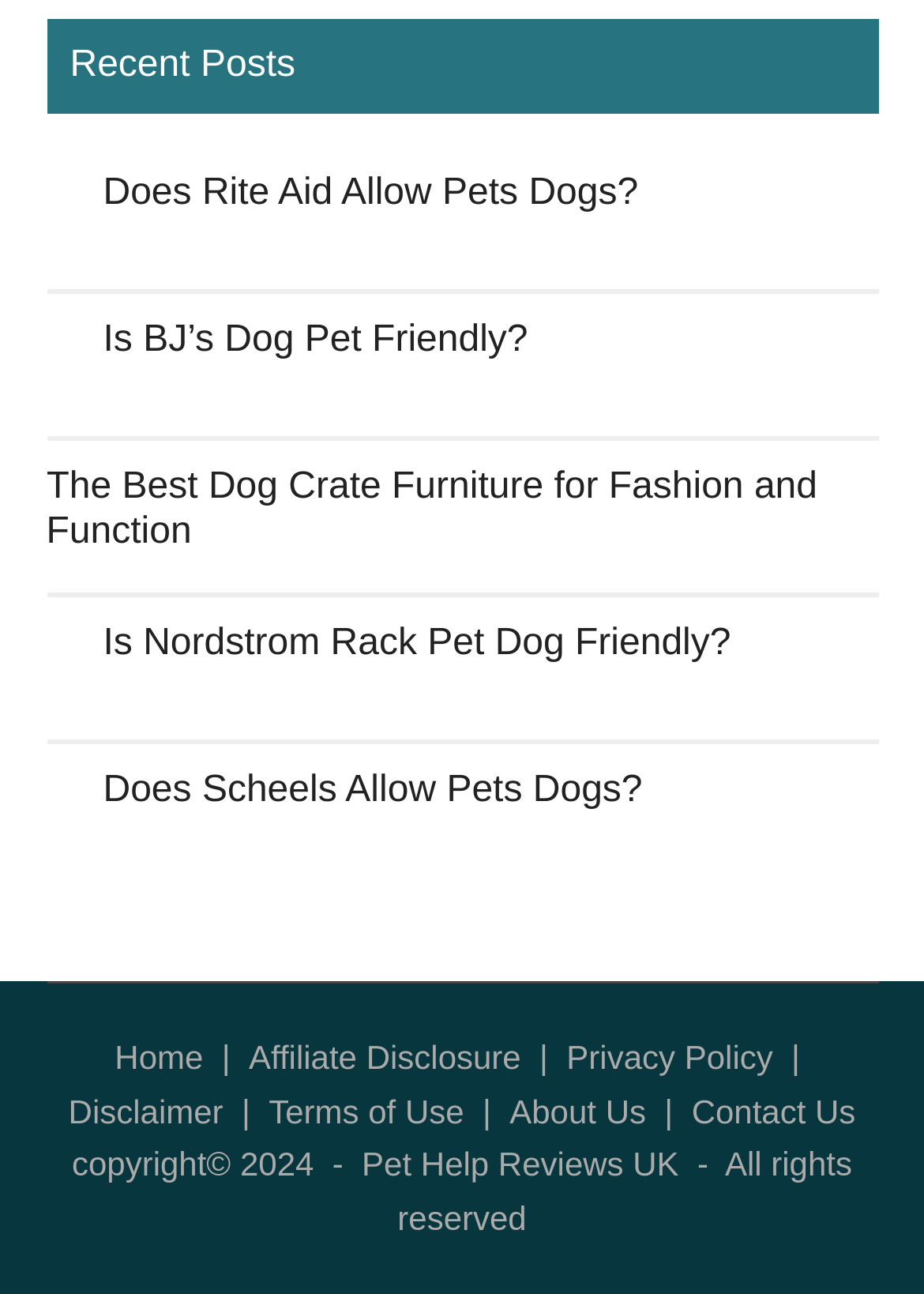Please find the bounding box coordinates for the clickable element needed to perform this instruction: "Learn about Rite Aid pet policy".

[0.112, 0.133, 0.691, 0.164]